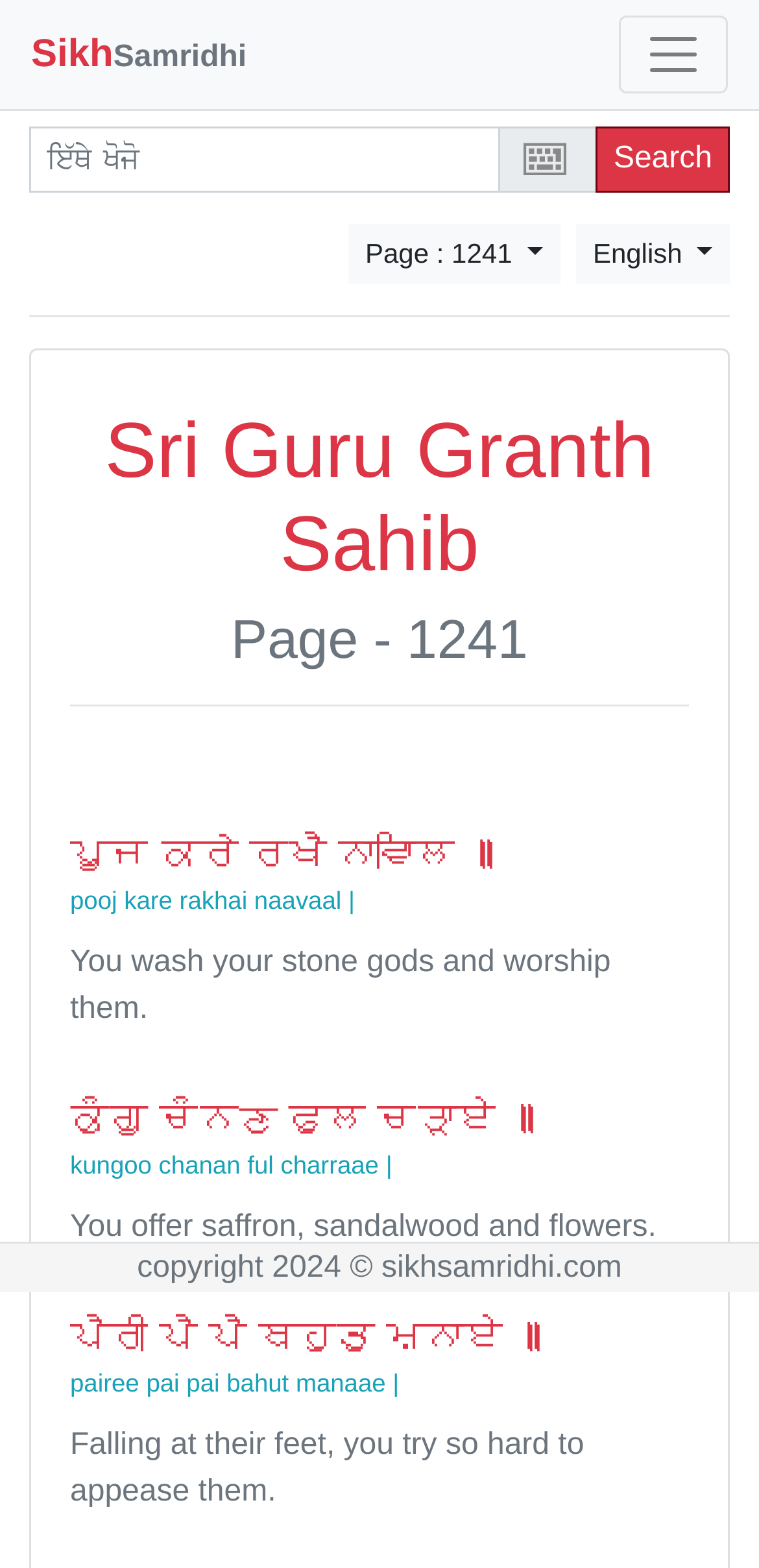Use the details in the image to answer the question thoroughly: 
What is the copyright year of the website?

The webpage has a StaticText 'copyright 2024 © sikhsamridhi.com' which indicates that the copyright year of the website is 2024.